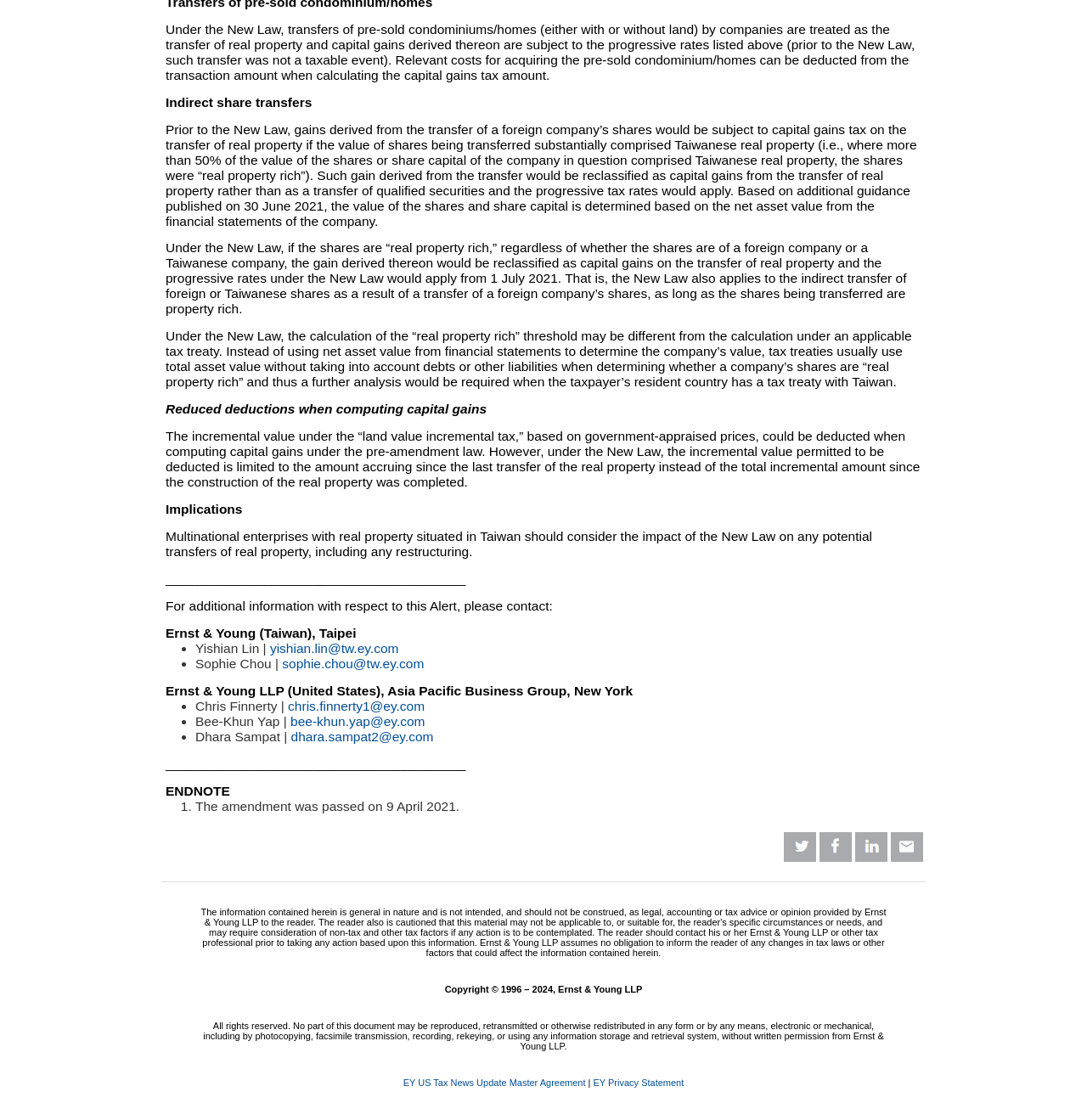What is the 'land value incremental tax'?
Please provide a single word or phrase as your answer based on the image.

A tax based on government-appraised prices